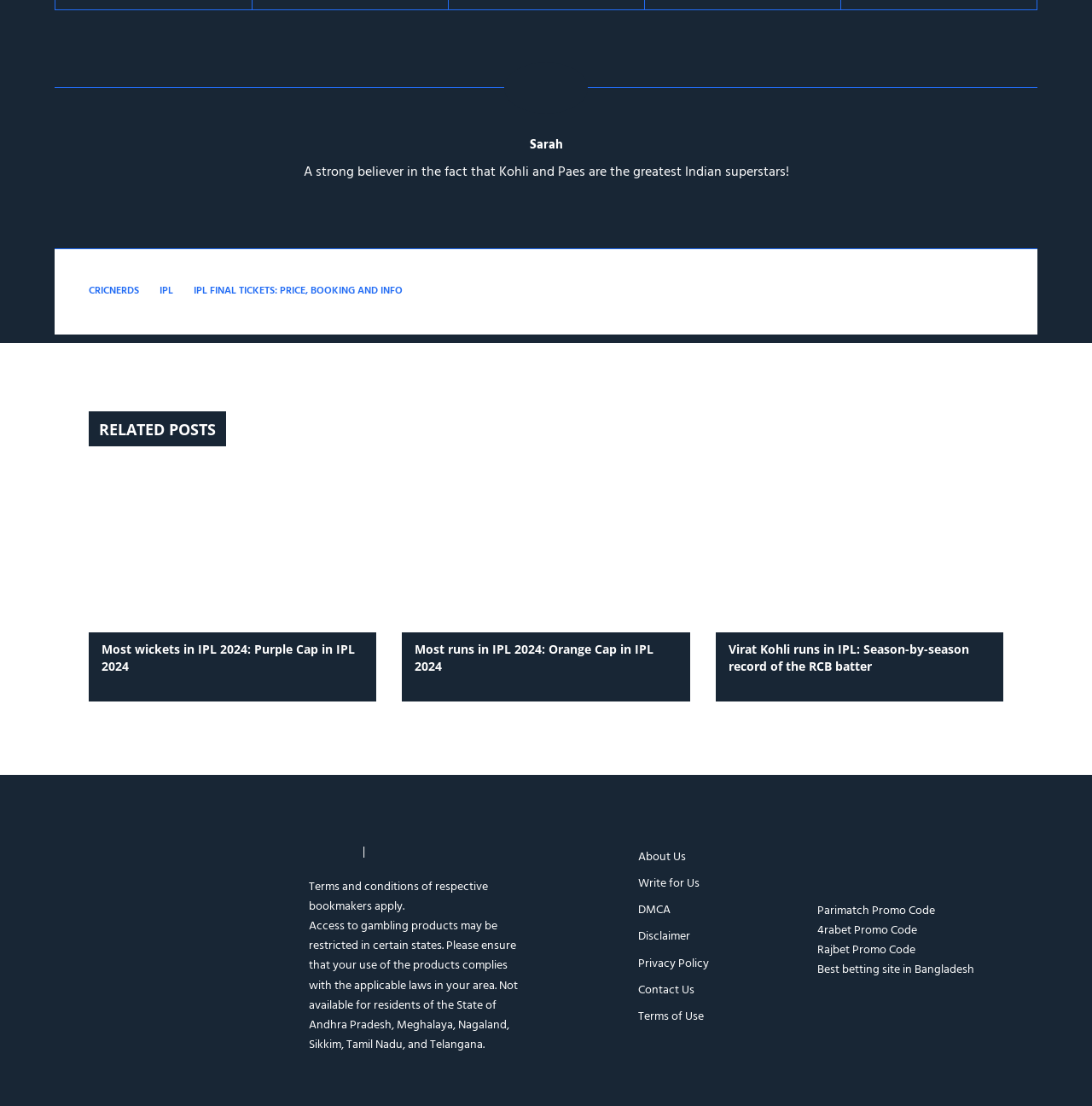What is the name of the cricketer mentioned in the article?
Answer briefly with a single word or phrase based on the image.

Virat Kohli